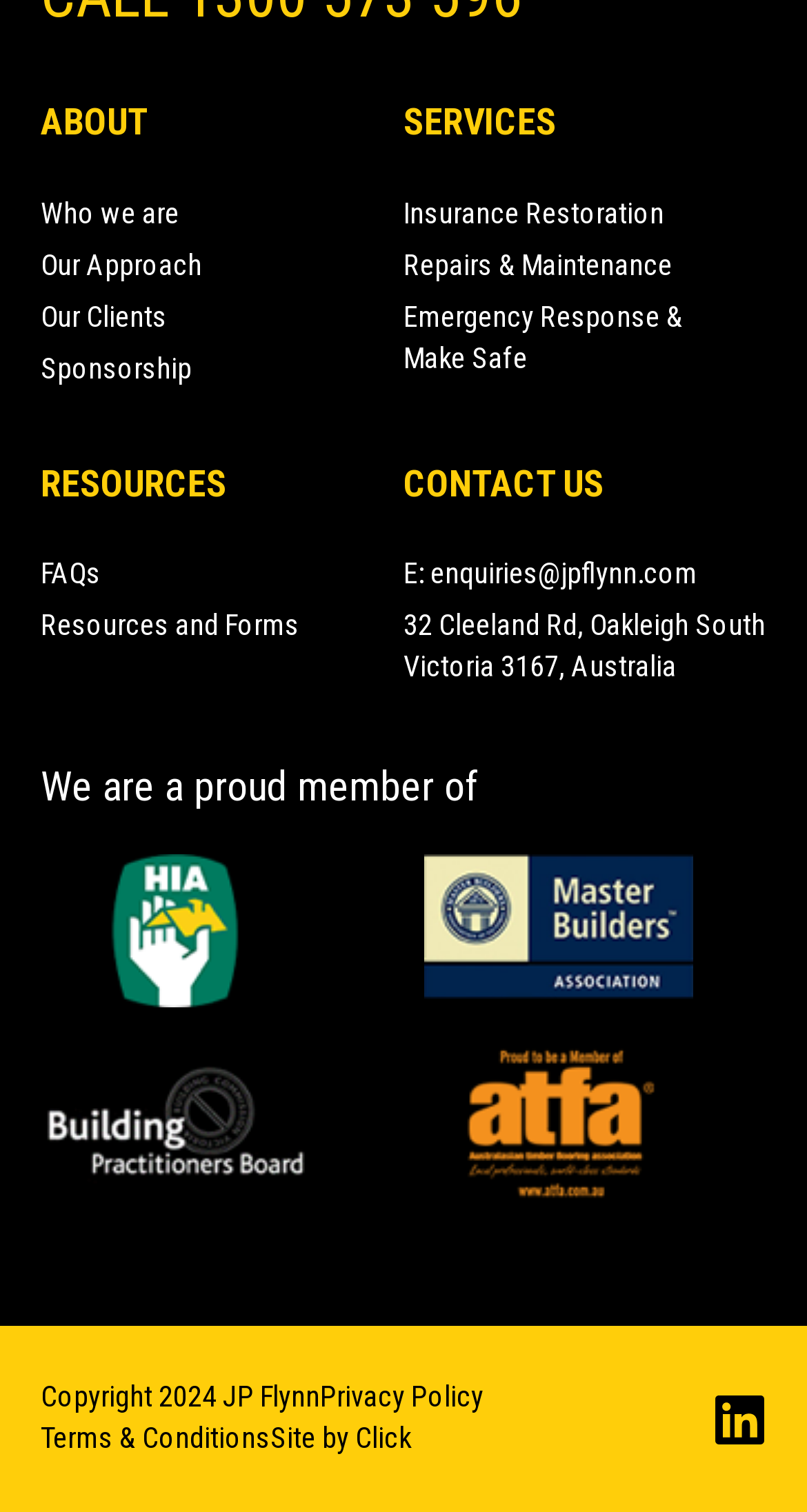Please determine the bounding box coordinates for the element that should be clicked to follow these instructions: "View Privacy Policy".

[0.396, 0.912, 0.599, 0.934]